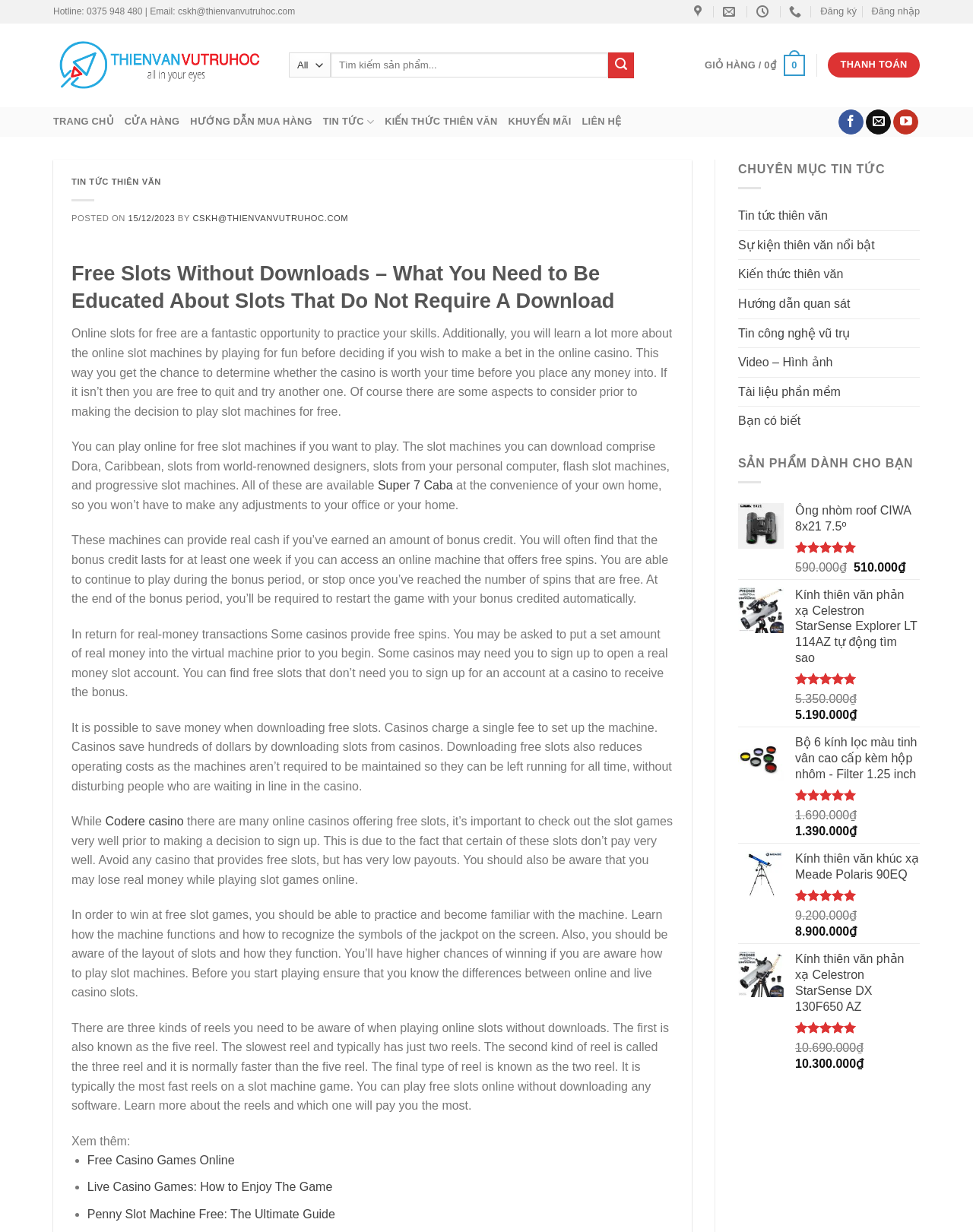How many types of reels are mentioned in the article?
Offer a detailed and full explanation in response to the question.

The article mentions three types of reels: the five reel, the three reel, and the two reel. This information can be found in the static text element that explains the different types of reels.